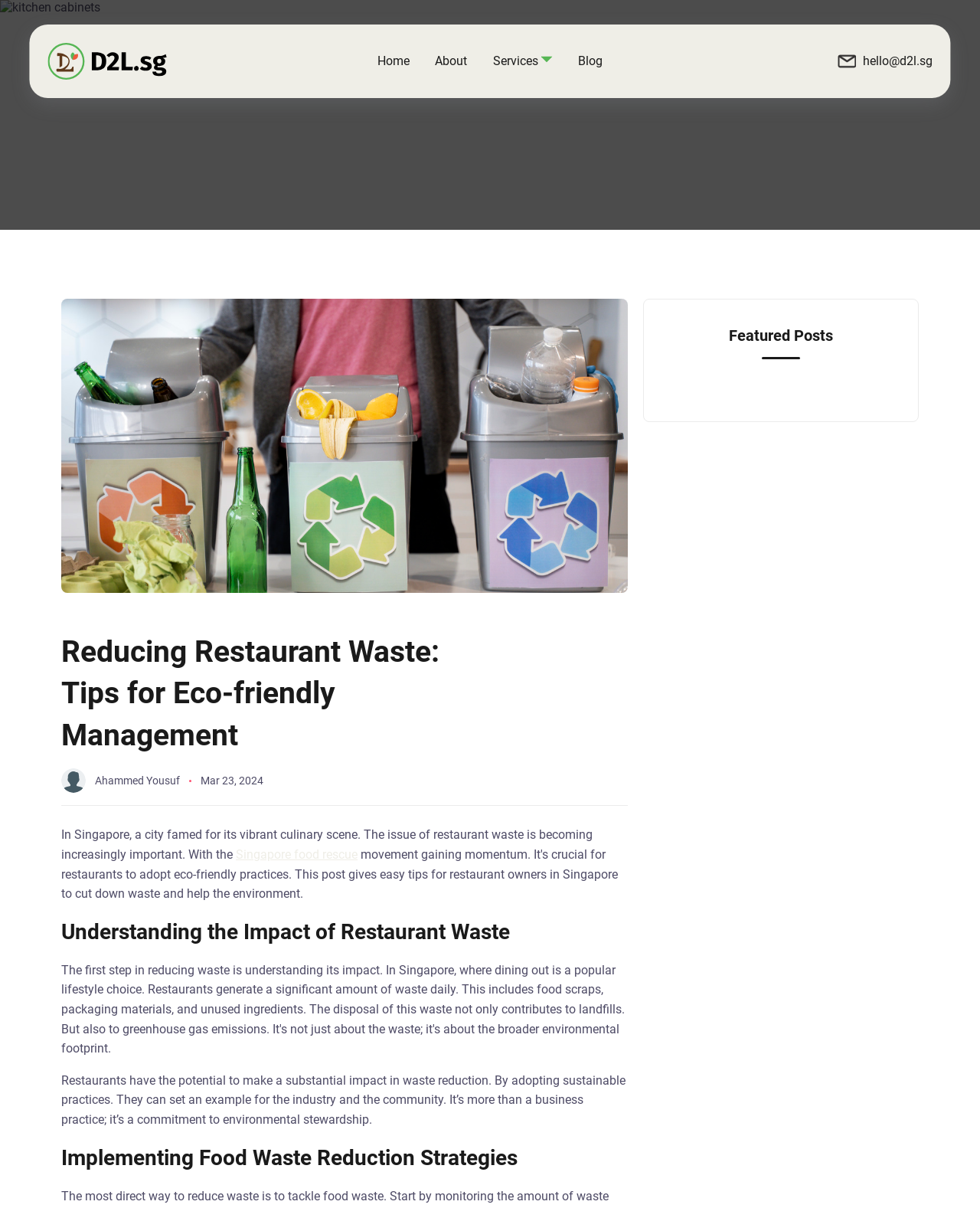Explain the webpage's layout and main content in detail.

The webpage is about reducing restaurant waste and promoting eco-friendly practices in Singapore. At the top, there is a navigation menu with links to "Home", "About", "Services", and "Blog". Below the navigation menu, there is a prominent image related to food waste management, accompanied by a heading that reads "Reducing Restaurant Waste: Tips for Eco-friendly Management". 

To the right of the image, there is a section with a smaller image of a house, the author's name "Ahammed Yousuf", and the date "Mar 23, 2024". Below this section, there is a paragraph of text that discusses the issue of restaurant waste in Singapore and mentions "Singapore food rescue". 

The main content of the webpage is divided into sections, each with a heading. The first section is titled "Understanding the Impact of Restaurant Waste" and discusses the potential of restaurants to make a significant impact in waste reduction. The second section is titled "Implementing Food Waste Reduction Strategies" and provides tips and strategies for restaurants to reduce food waste.

At the bottom of the page, there is a section titled "Featured Posts".